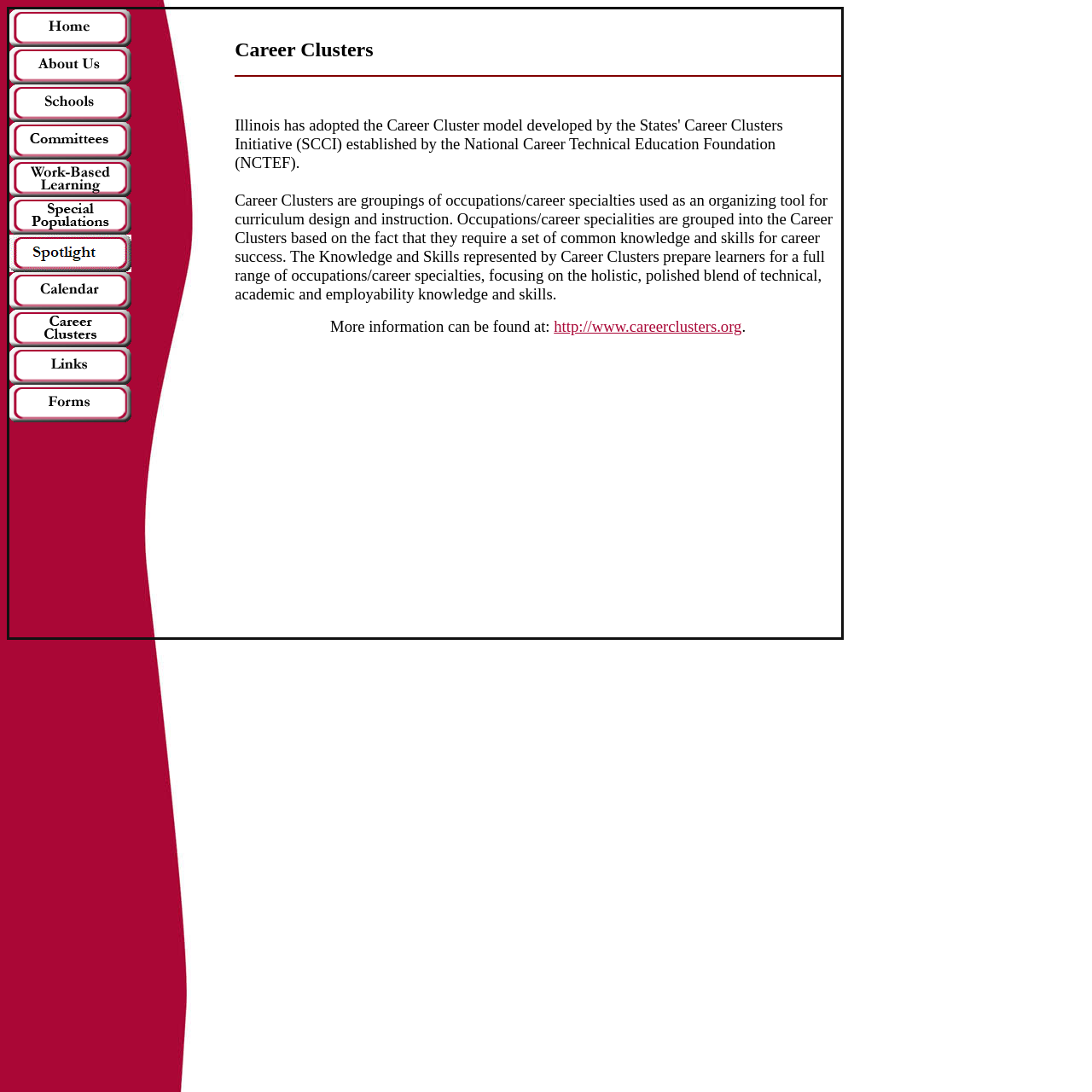Indicate the bounding box coordinates of the clickable region to achieve the following instruction: "Explore Region Schools."

[0.009, 0.101, 0.12, 0.114]